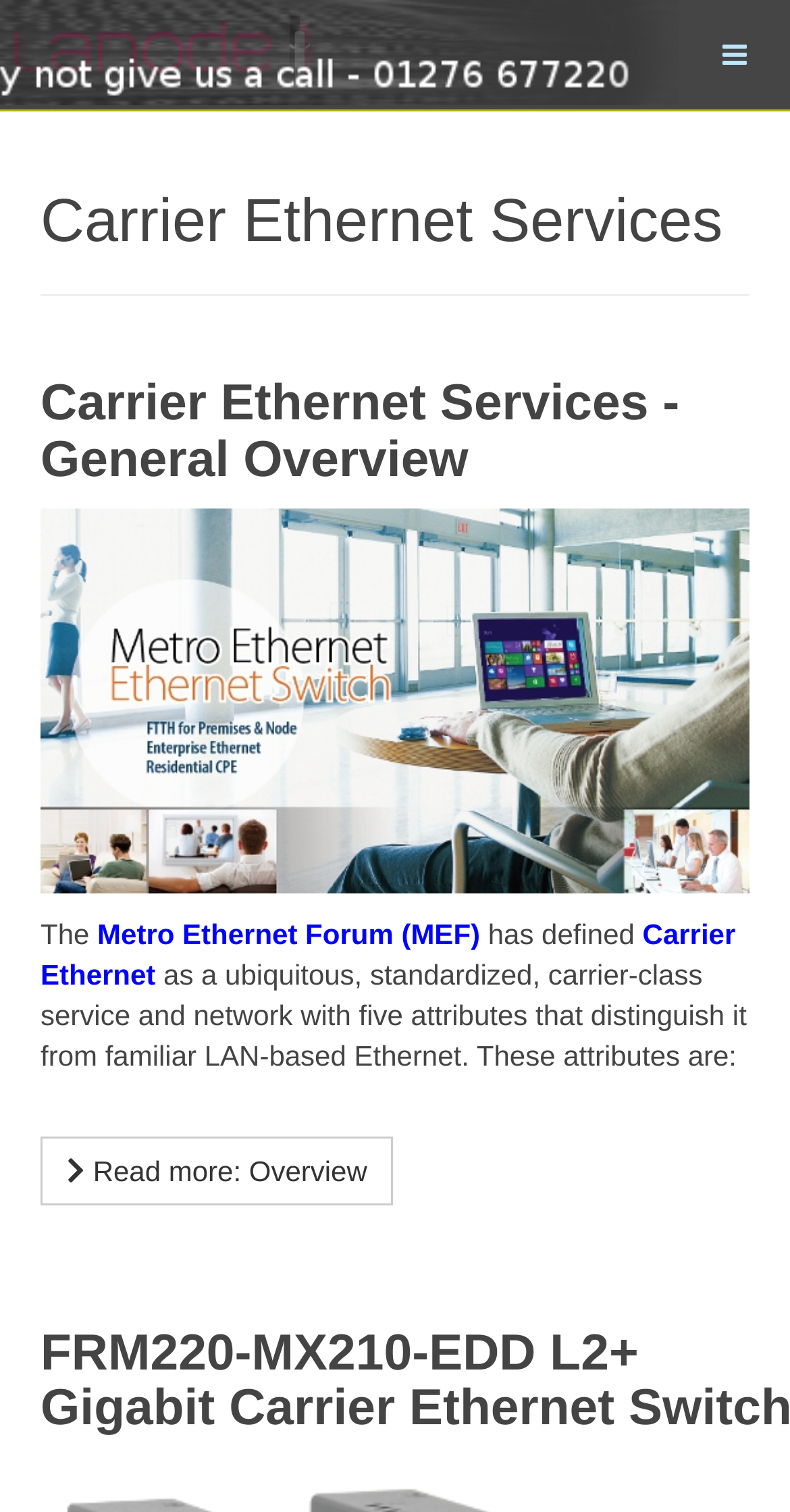Explain the webpage's layout and main content in detail.

The webpage is about Carrier Ethernet Services, with a prominent link to "Lanode" at the top left corner, accompanied by a small image with the same name. On the top right corner, there is a button with an icon. 

Below the top section, a heading "Carrier Ethernet Services" spans across the page, followed by an article section that occupies most of the page. Within the article, there is a subheading "Carrier Ethernet Services - General Overview" at the top, accompanied by a large image labeled "Overview" below it. 

The main content of the article starts with a few lines of text, including "The", "Metro Ethernet Forum (MEF)", and "has defined", which are arranged horizontally. Below these lines, there is a paragraph of text that describes Carrier Ethernet, mentioning that it is a "ubiquitous, standardized, carrier-class service and network with five attributes that distinguish it from familiar LAN-based Ethernet." 

At the bottom of the article, there is a "Read more …" link, which is accompanied by a brief description "Read more: Overview".